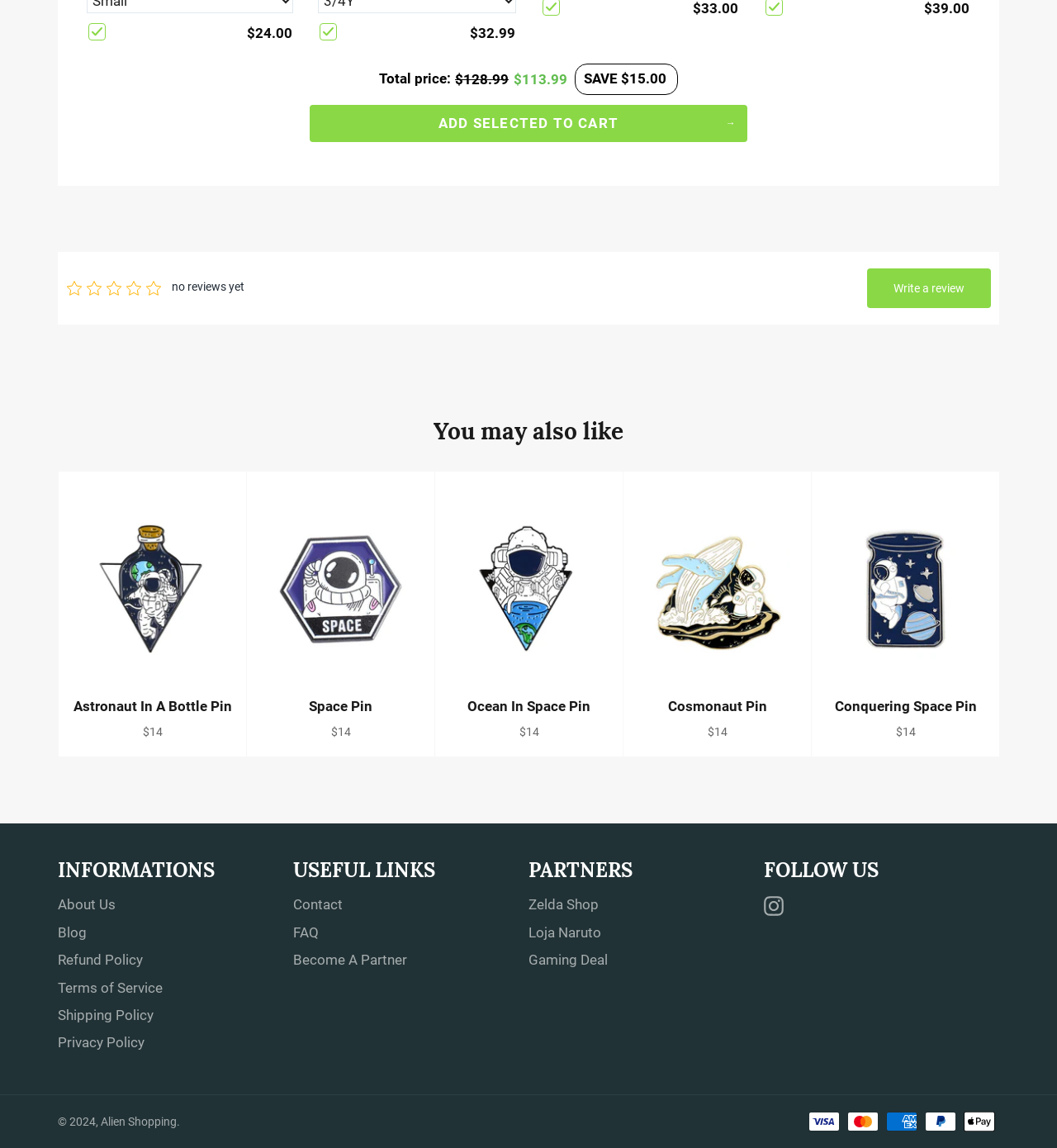Kindly determine the bounding box coordinates for the clickable area to achieve the given instruction: "View 'Astronaut In A Bottle Pin' details".

[0.055, 0.411, 0.233, 0.66]